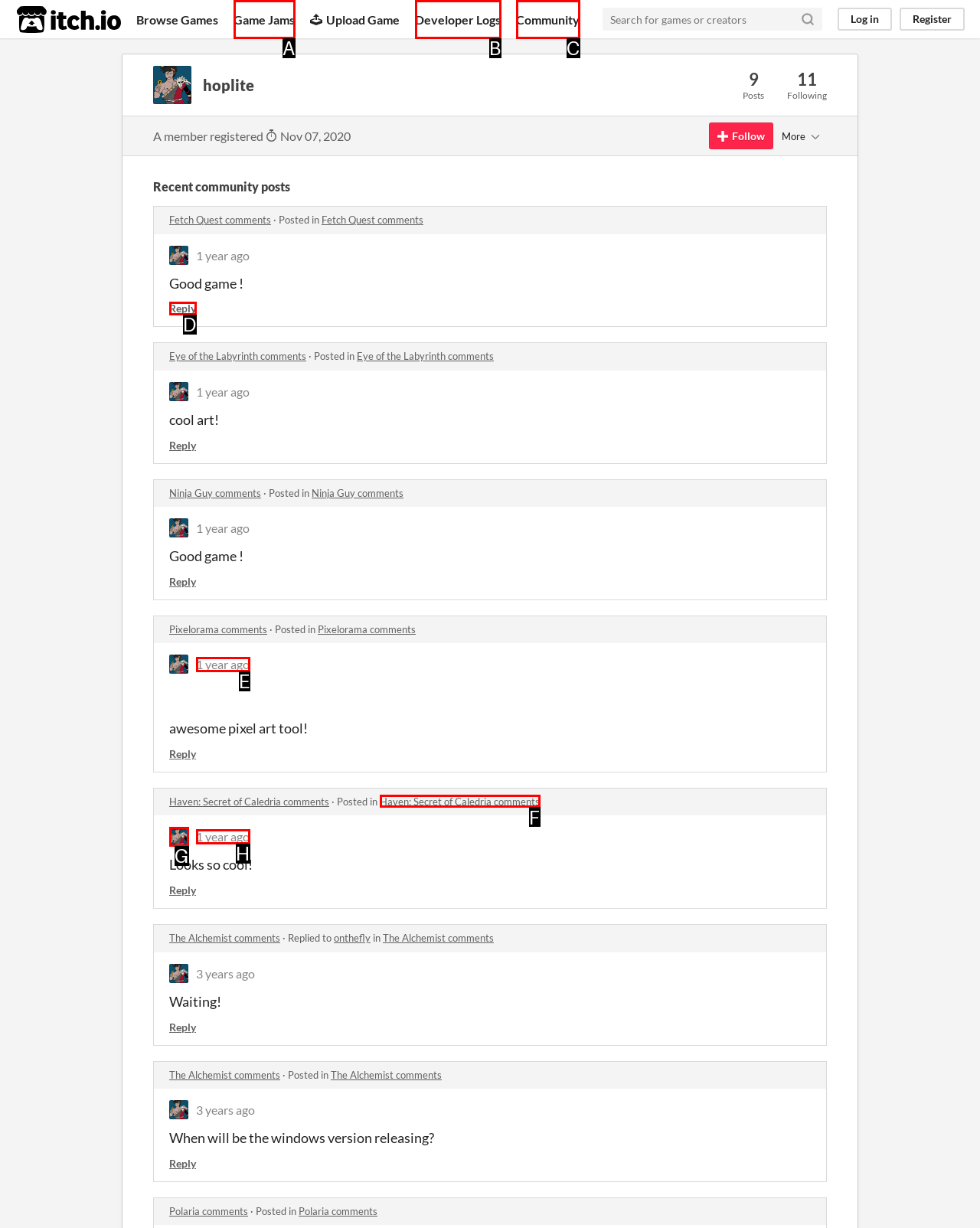Determine which HTML element best fits the description: Haven: Secret of Caledria comments
Answer directly with the letter of the matching option from the available choices.

F